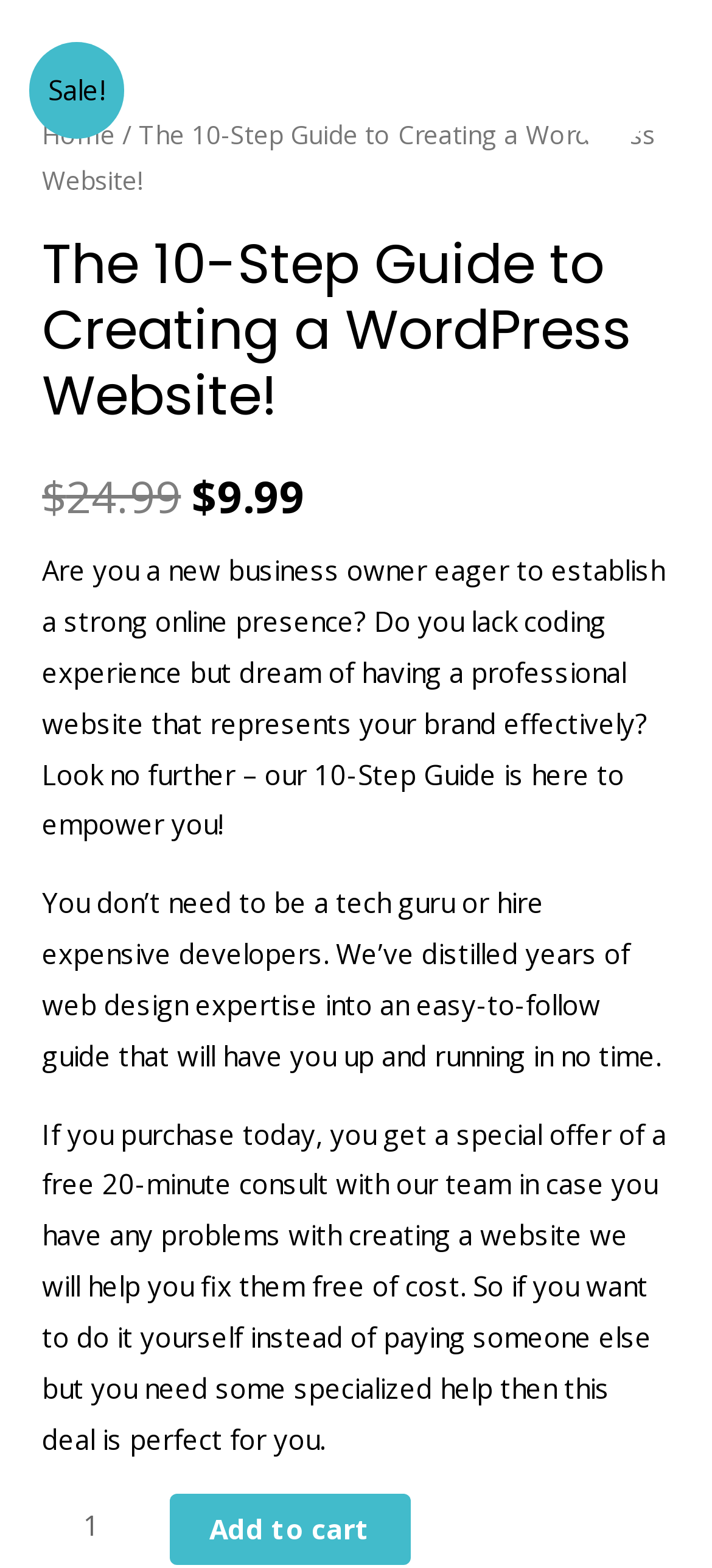What is the main title displayed on this webpage?

The 10-Step Guide to Creating a WordPress Website!